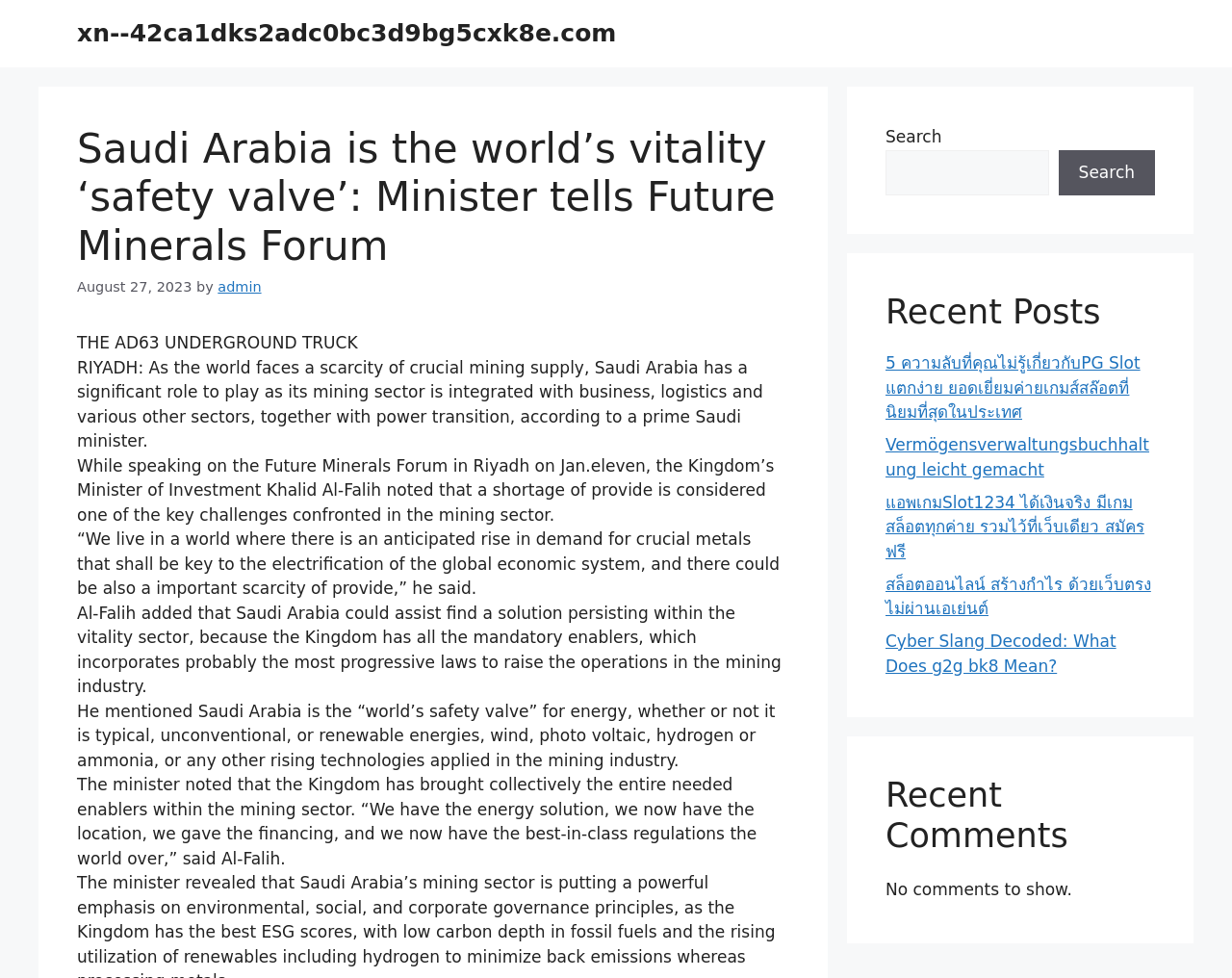Specify the bounding box coordinates of the region I need to click to perform the following instruction: "Read the recent comment". The coordinates must be four float numbers in the range of 0 to 1, i.e., [left, top, right, bottom].

[0.719, 0.9, 0.87, 0.919]